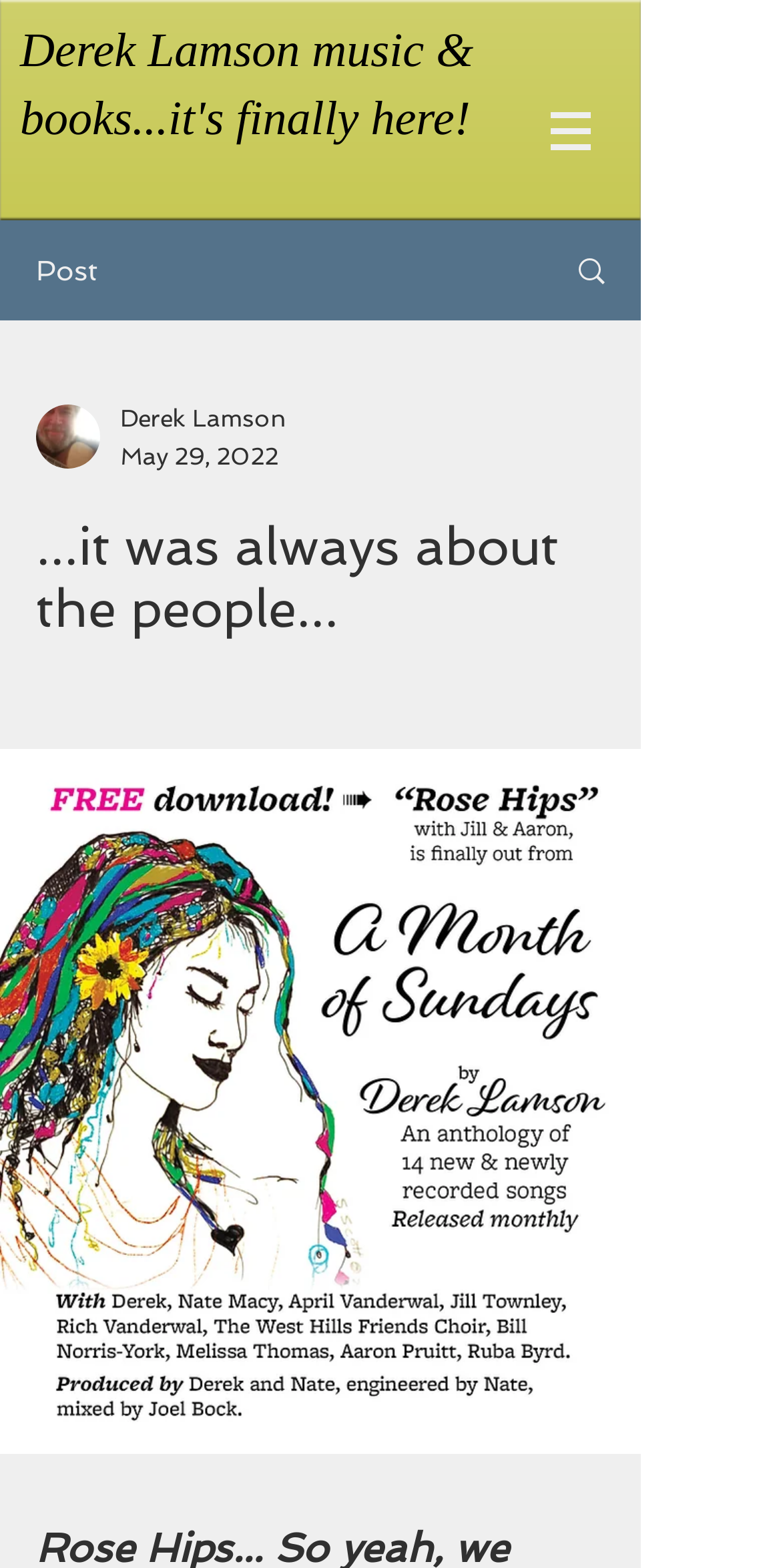Bounding box coordinates are specified in the format (top-left x, top-left y, bottom-right x, bottom-right y). All values are floating point numbers bounded between 0 and 1. Please provide the bounding box coordinate of the region this sentence describes: Derek Lamson

[0.154, 0.255, 0.367, 0.279]